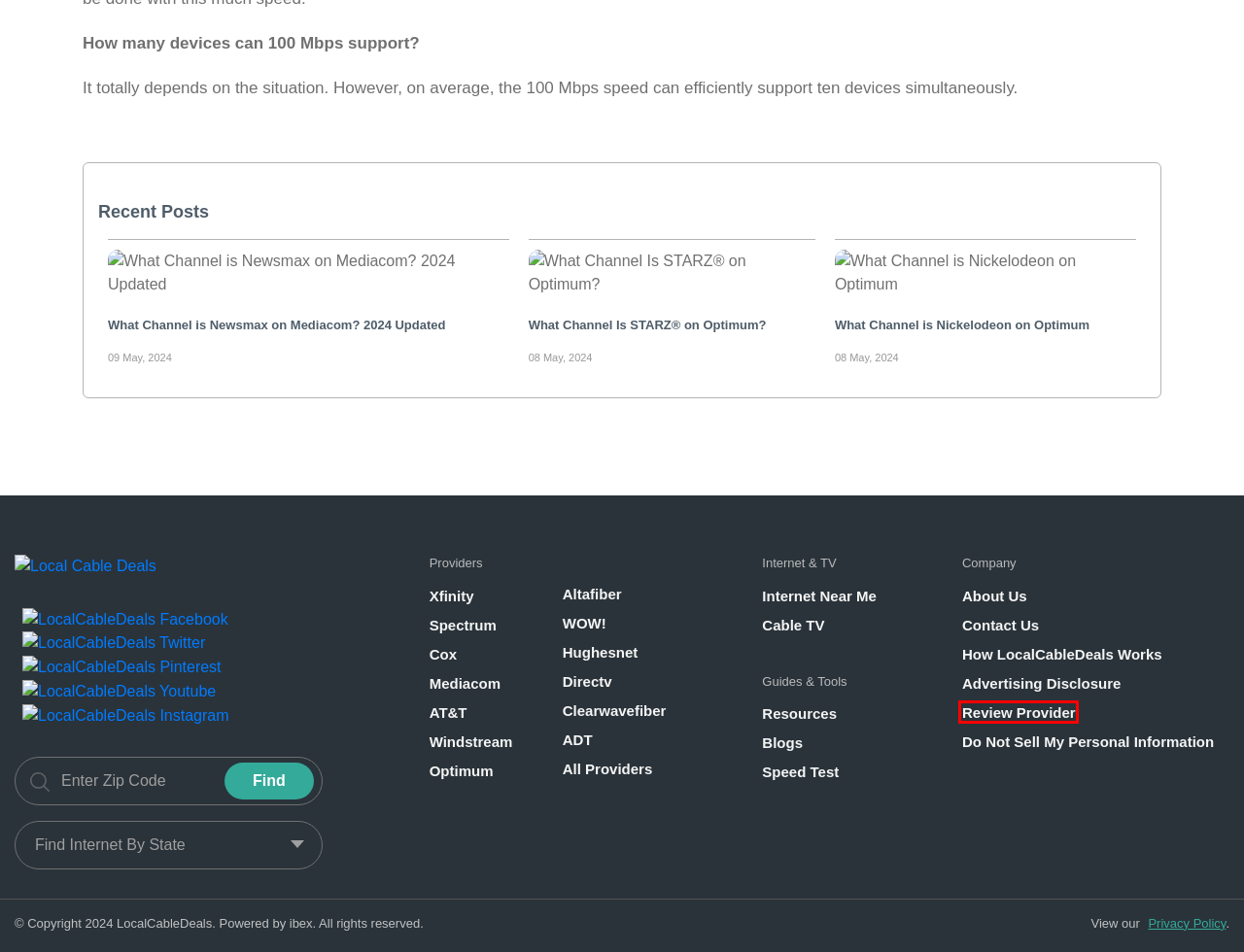Examine the screenshot of the webpage, which includes a red bounding box around an element. Choose the best matching webpage description for the page that will be displayed after clicking the element inside the red bounding box. Here are the candidates:
A. Do Not Sell My Personal Information| LocalCableDeals
B. Find the Best Internet Deals Near You
C. Your Internet and TV Provider Reviews| LocalCableDeals
D. Optimum: Internet, TV, and Mobile Services
E. Get DIRECTV Via Satellite or Internet
F. Discover the best Cable TV Providers with Us | LocalCableDeals
G. Internet Speed Test | LocalCableDeals
H. All about Internet & TV | LocalCableDeals Resources

C